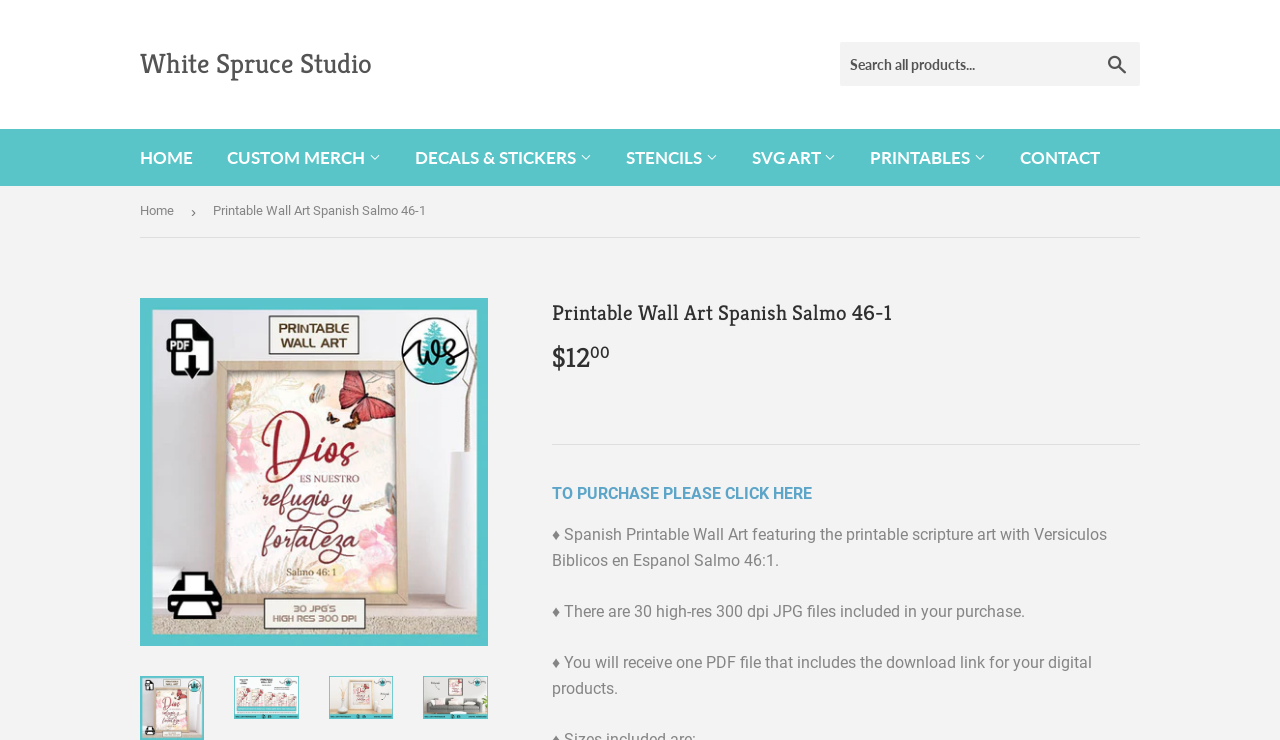Provide the bounding box coordinates for the specified HTML element described in this description: "Fishing Decals & Stickers". The coordinates should be four float numbers ranging from 0 to 1, in the format [left, top, right, bottom].

[0.313, 0.444, 0.538, 0.508]